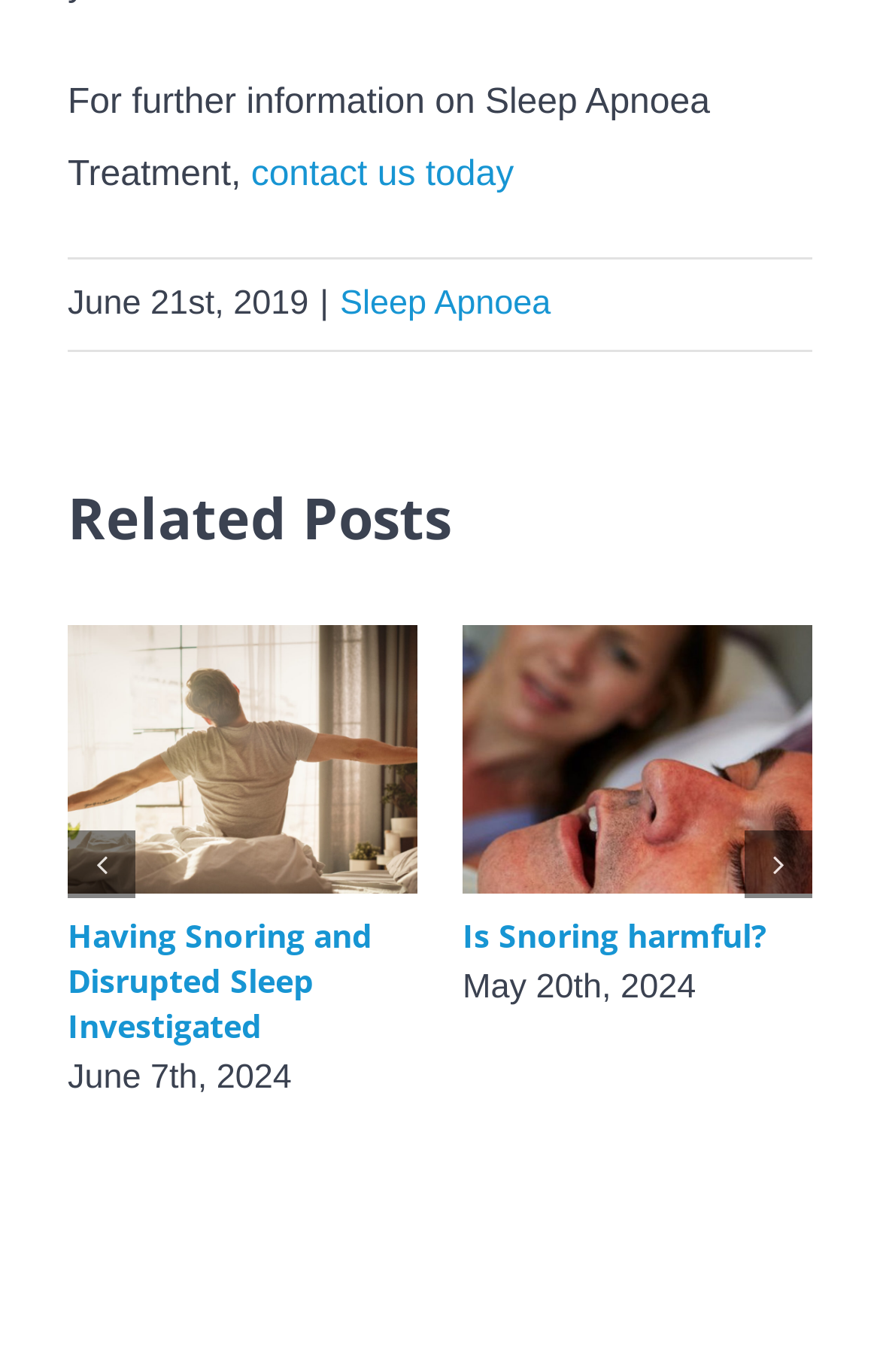Locate the bounding box of the UI element described in the following text: "Gallery".

[0.793, 0.518, 0.905, 0.589]